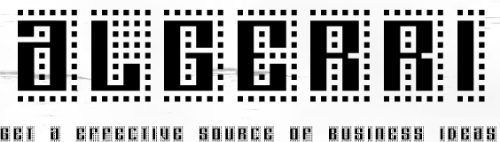What is the purpose of the platform 'ALGERRI'?
Please provide a comprehensive answer based on the information in the image.

The tagline 'Get a Creative Source of Business Ideas' indicates that the platform 'ALGERRI' is focused on providing innovative and inspiring business concepts to its users. This suggests that the platform is centered around creativity and entrepreneurship.